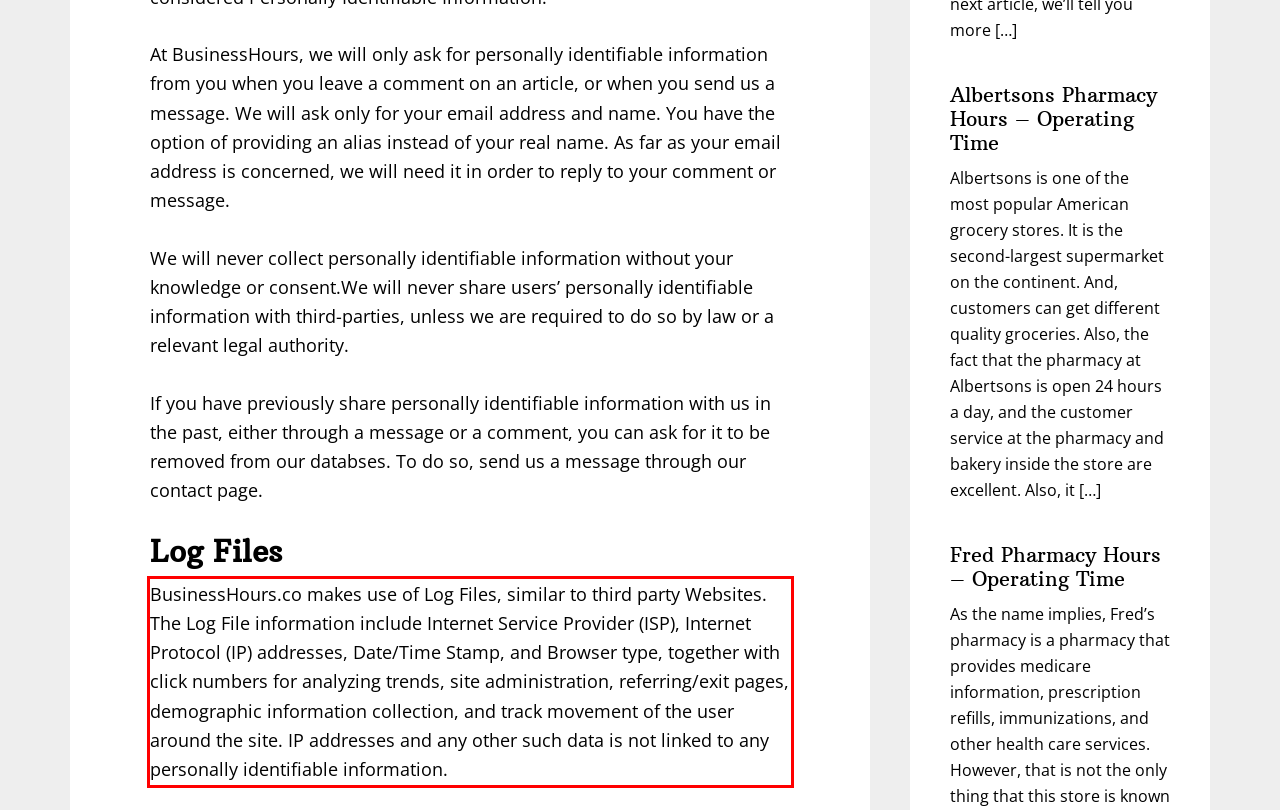Perform OCR on the text inside the red-bordered box in the provided screenshot and output the content.

BusinessHours.co makes use of Log Files, similar to third party Websites. The Log File information include Internet Service Provider (ISP), Internet Protocol (IP) addresses, Date/Time Stamp, and Browser type, together with click numbers for analyzing trends, site administration, referring/exit pages, demographic information collection, and track movement of the user around the site. IP addresses and any other such data is not linked to any personally identifiable information.